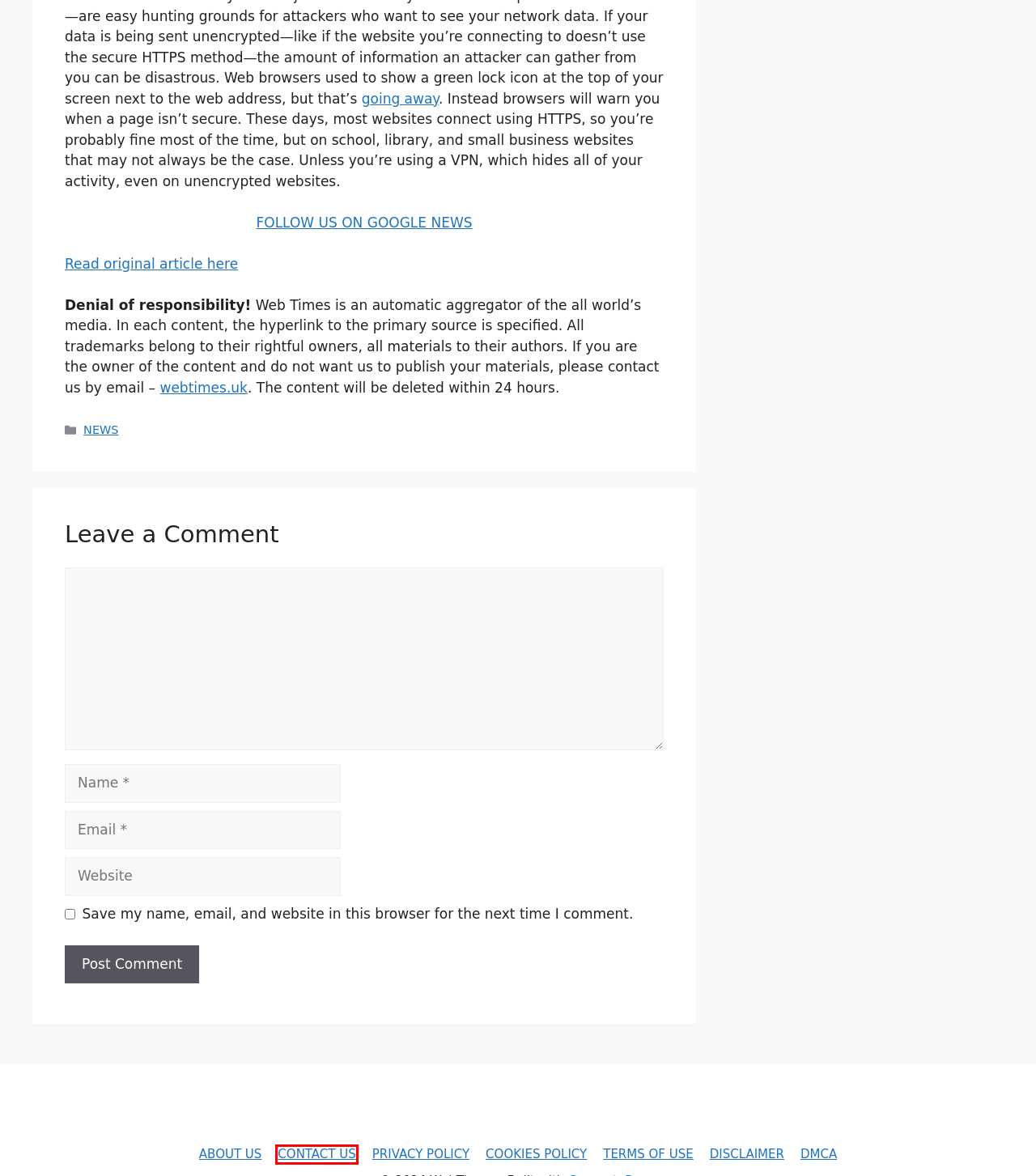You are looking at a screenshot of a webpage with a red bounding box around an element. Determine the best matching webpage description for the new webpage resulting from clicking the element in the red bounding box. Here are the descriptions:
A. 5 Best VPN Services (2024): For Routers, PC, iPhone, Android, and More | WIRED
B. CONTACT US - WebTimes
C. DMCA - WebTimes
D. COOKIES POLICY - WebTimes
E. DISCLAIMER - WebTimes
F. ABOUT US - WebTimes
G. FOOD - WebTimes
H. TERMS OF USE - WebTimes

B